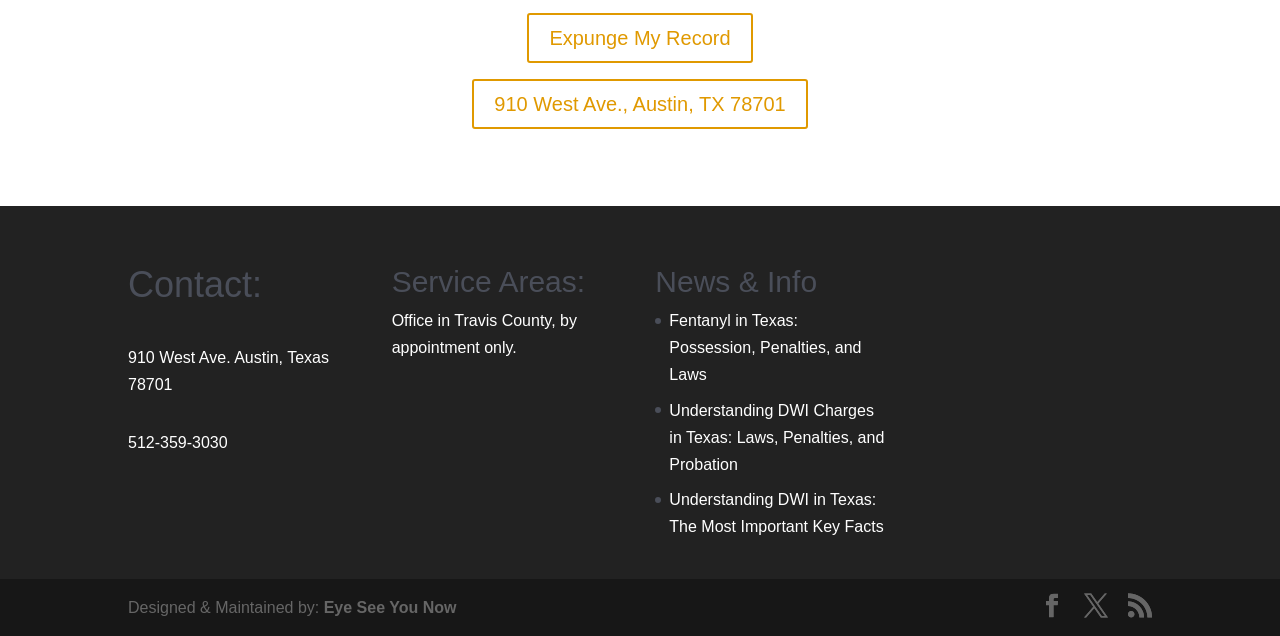Please answer the following question using a single word or phrase: 
What is the phone number of the office?

512-359-3030